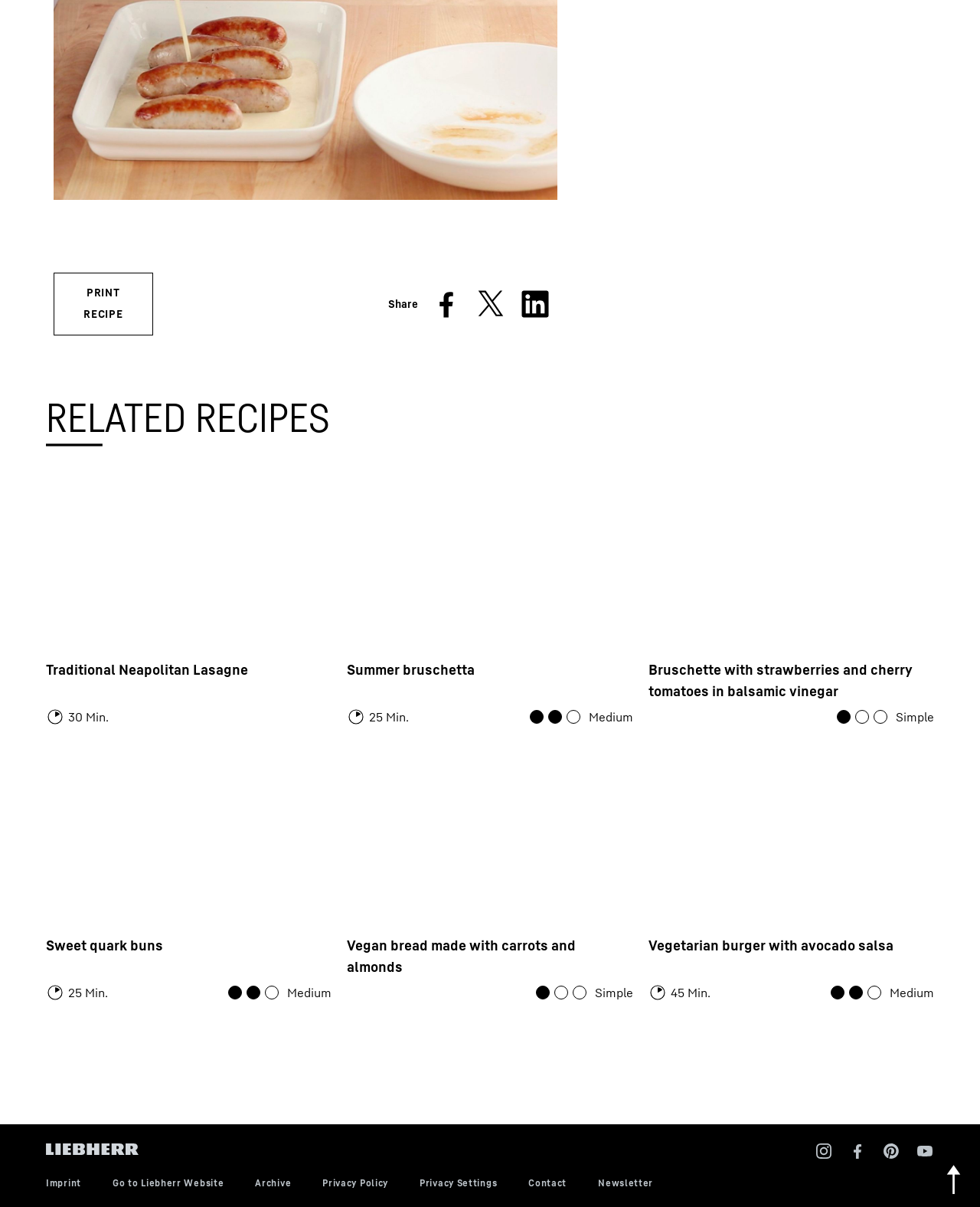What type of content is displayed in the articles?
Deliver a detailed and extensive answer to the question.

The articles on the webpage display different recipes, each with a title, image, and footer section containing information such as cooking time and difficulty level.